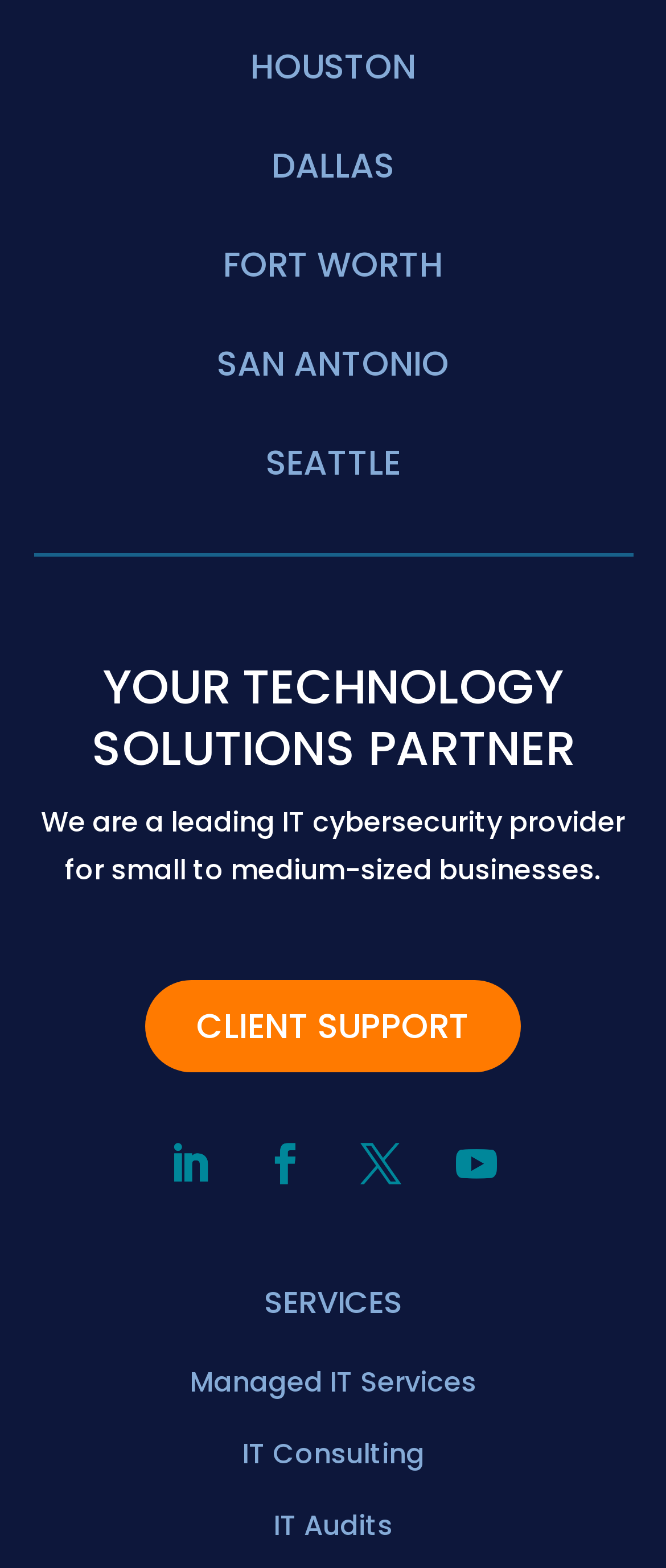Carefully examine the image and provide an in-depth answer to the question: What is the company's main service?

The StaticText element 'We are a leading IT cybersecurity provider for small to medium-sized businesses.' suggests that the company's main service is IT cybersecurity.